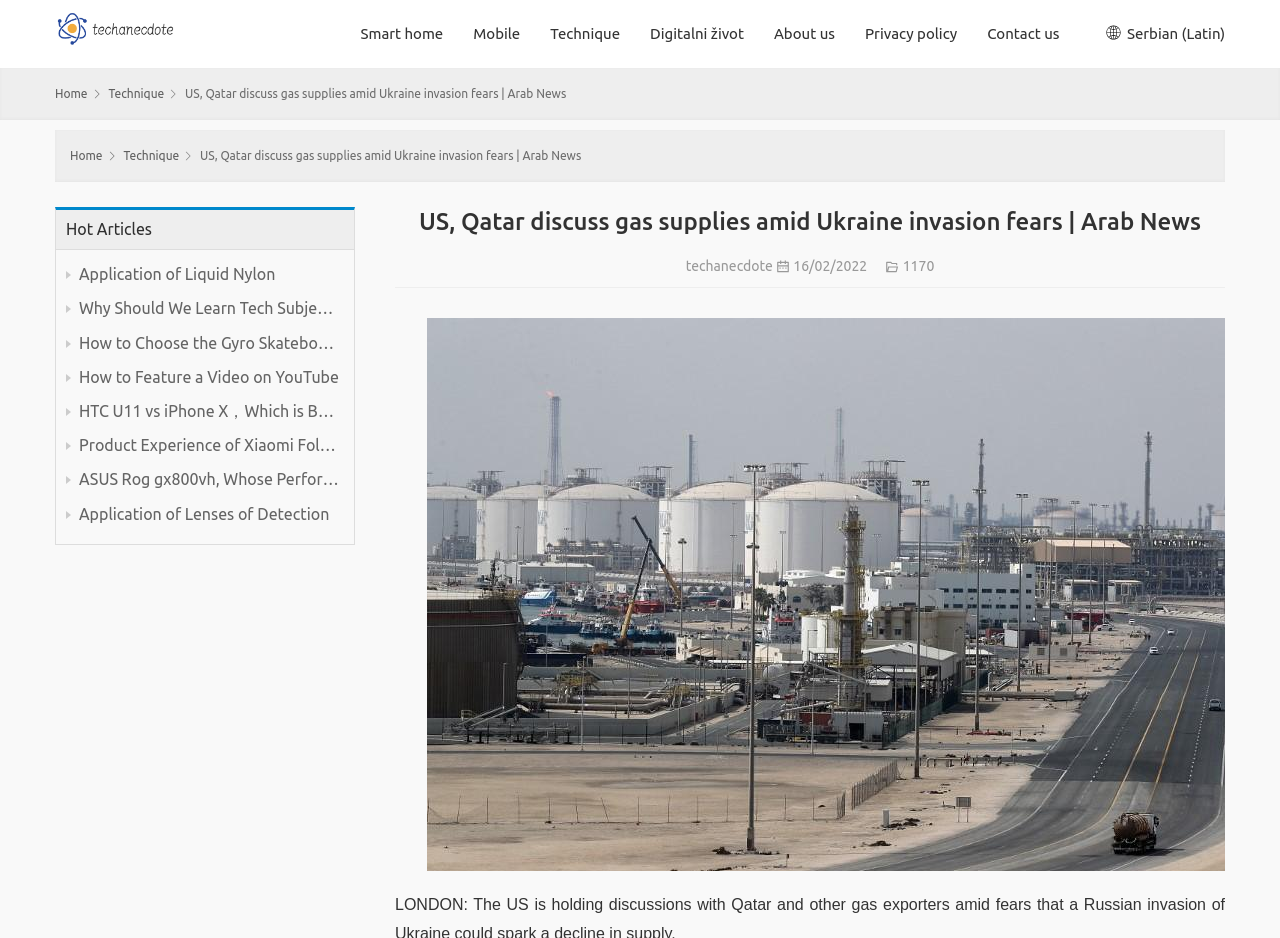Locate the bounding box coordinates of the element that should be clicked to execute the following instruction: "Click on the 'Home' link".

[0.043, 0.093, 0.068, 0.107]